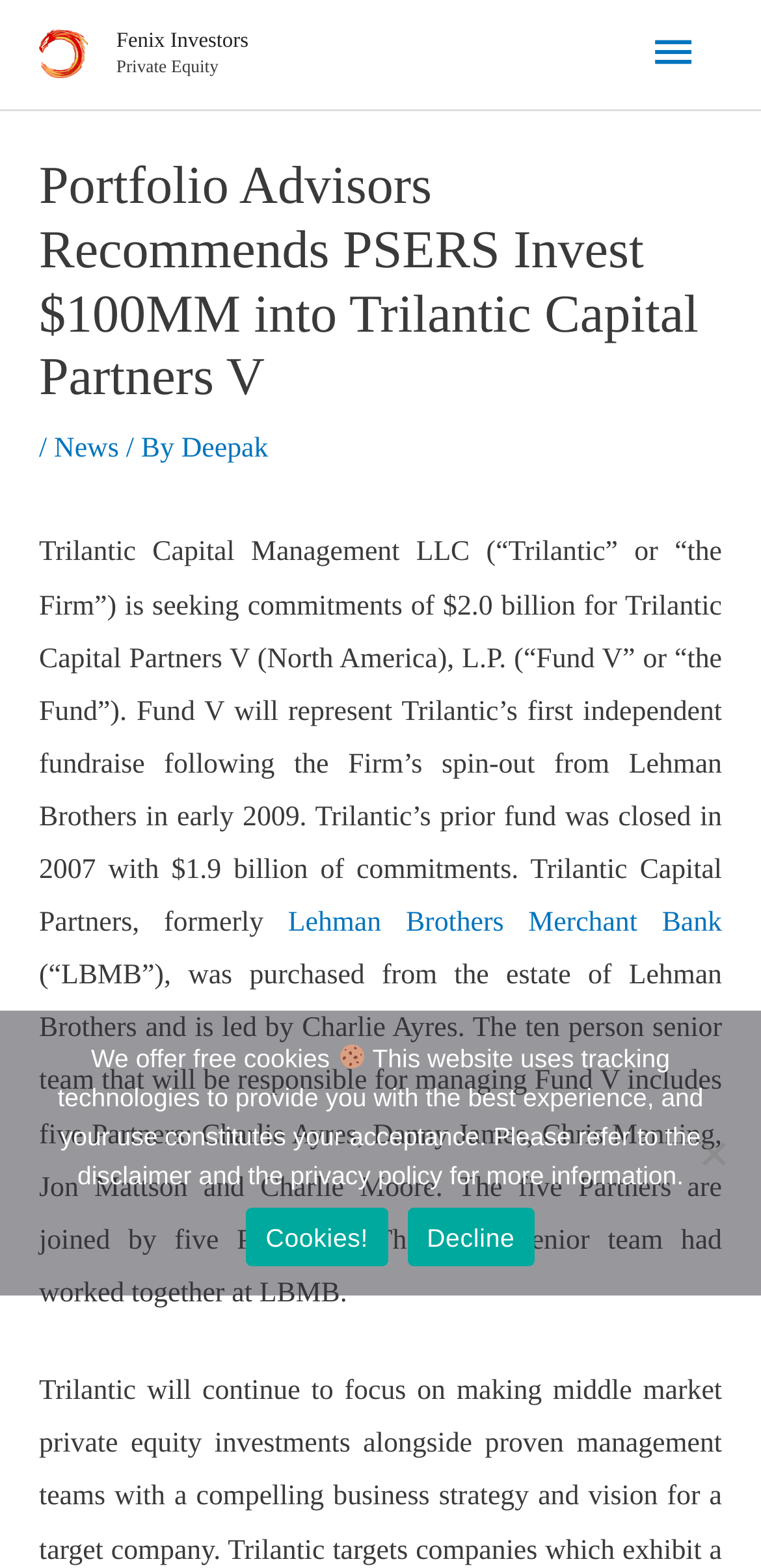Locate the bounding box coordinates of the clickable element to fulfill the following instruction: "Click on the News link". Provide the coordinates as four float numbers between 0 and 1 in the format [left, top, right, bottom].

[0.071, 0.276, 0.156, 0.296]